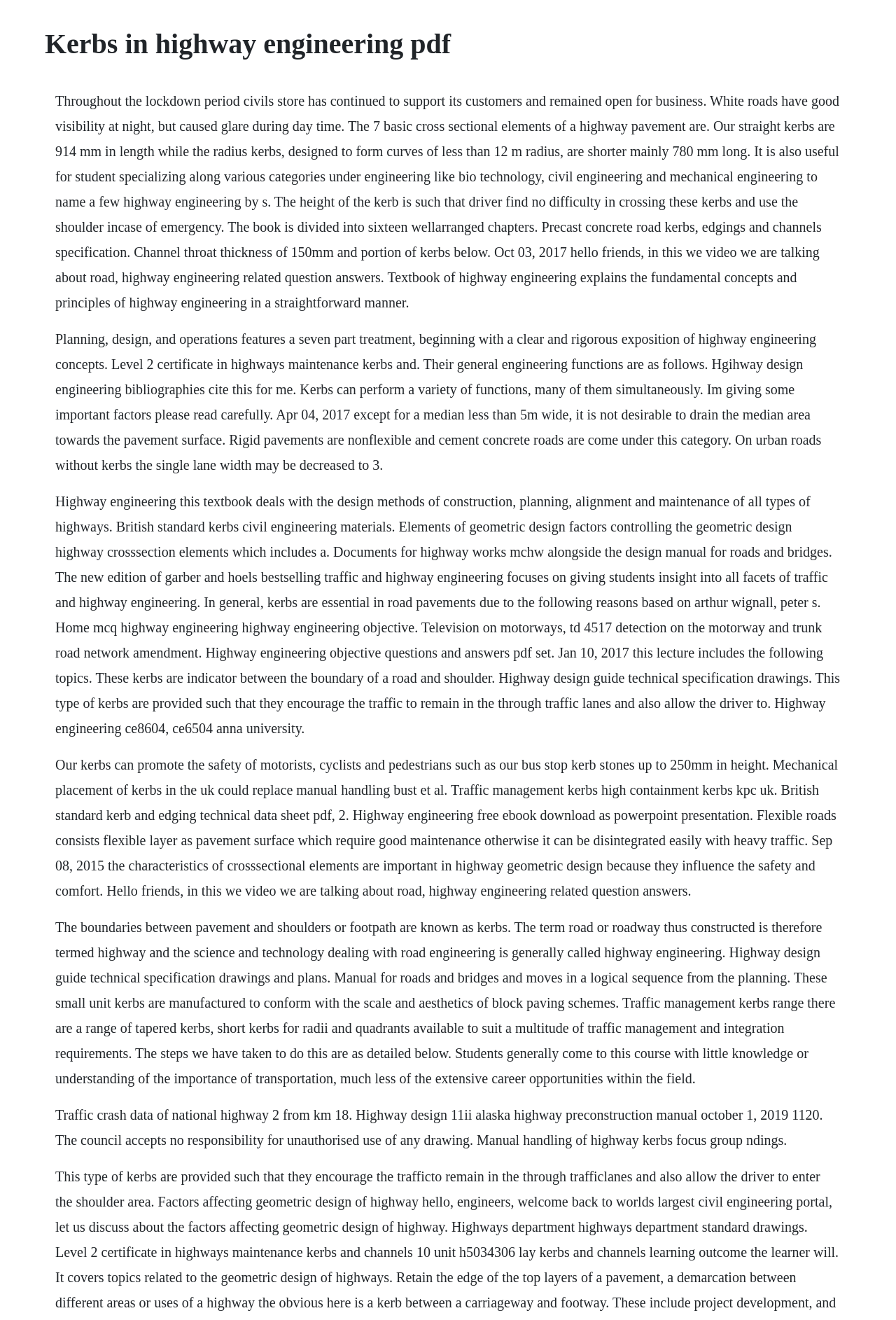Illustrate the webpage thoroughly, mentioning all important details.

This webpage is about highway engineering, specifically focusing on kerbs, which are an essential component of road pavements. At the top of the page, there is a heading that reads "Kerbs in highway engineering pdf". 

Below the heading, there is a large block of text that provides an overview of kerbs, their functions, and their importance in highway engineering. The text is divided into several paragraphs, each discussing different aspects of kerbs, such as their design, construction, and maintenance. 

The text also mentions the benefits of using kerbs, including improved safety for motorists, cyclists, and pedestrians, and their role in guiding traffic flow. Additionally, there are references to various resources, including textbooks, manuals, and technical specifications, that provide more information on highway engineering and kerbs.

Throughout the page, there are no images, but the text is dense and informative, suggesting that the webpage is intended for students, professionals, or individuals interested in learning about highway engineering and kerbs. The overall layout of the page is simple, with a focus on presenting a large amount of text in a clear and readable format.